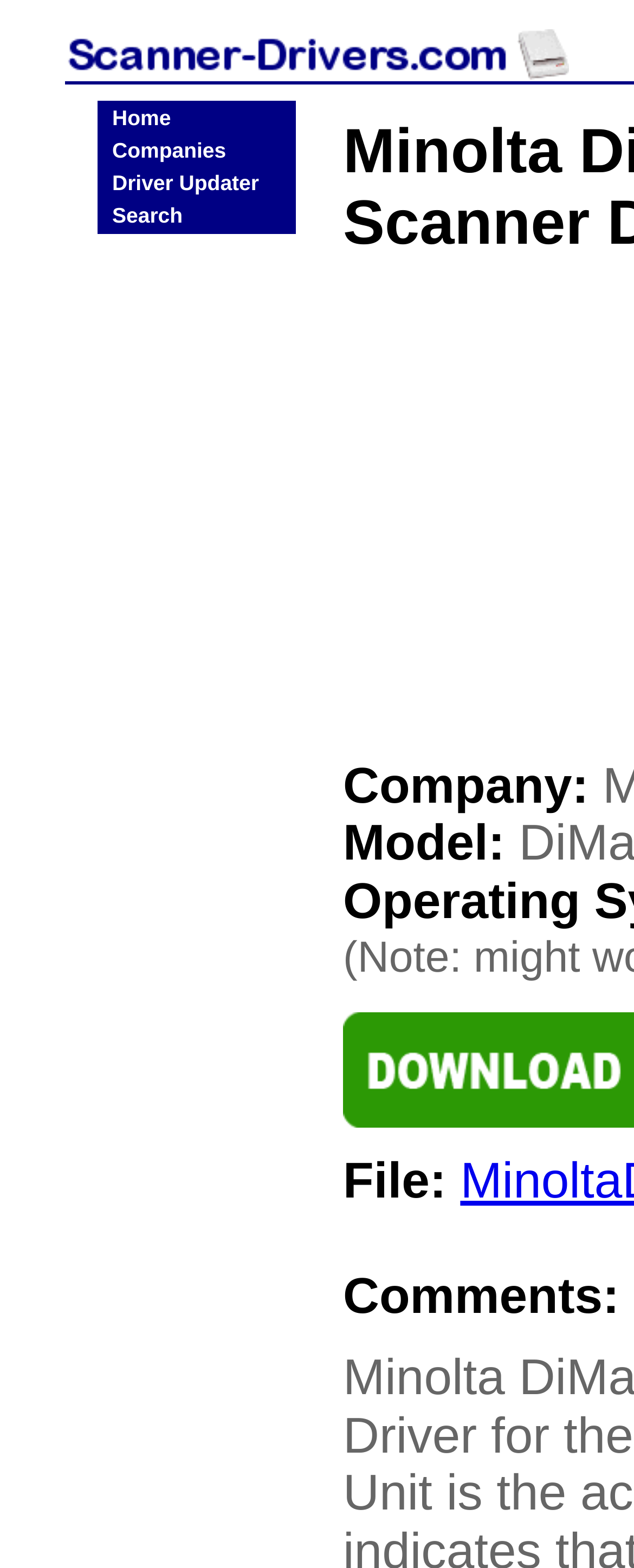How many sections are there on this page?
Answer the question with a single word or phrase, referring to the image.

5